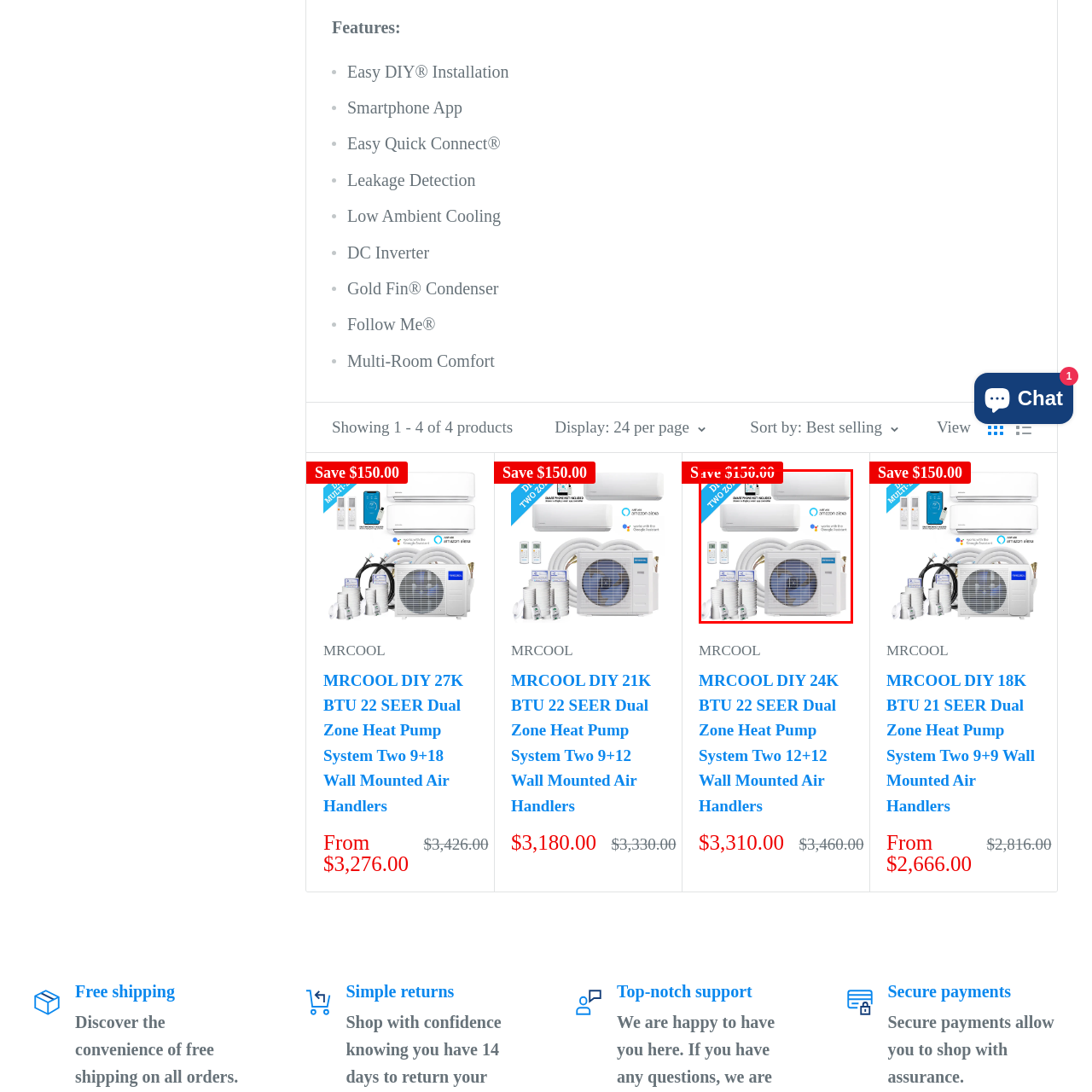Give a detailed account of the visual elements present in the image highlighted by the red border.

This image showcases the MRCOOL DIY 24K BTU 22 SEER Dual Zone Heat Pump System, which includes two wall-mounted air handlers suitable for a variety of spaces. The system is designed for easy installation, catering to DIY enthusiasts. The image highlights key features such as compatibility with Amazon Alexa and Google Assistant, indicating smart home integration. An attractive promotional offer is displayed, stating a savings of $150.00. Essential components seen in the image include the outdoor unit with a protective grille, two indoor air handlers, remote controls, and installation materials such as piping and insulation, emphasizing the complete package for modern heating and cooling solutions.